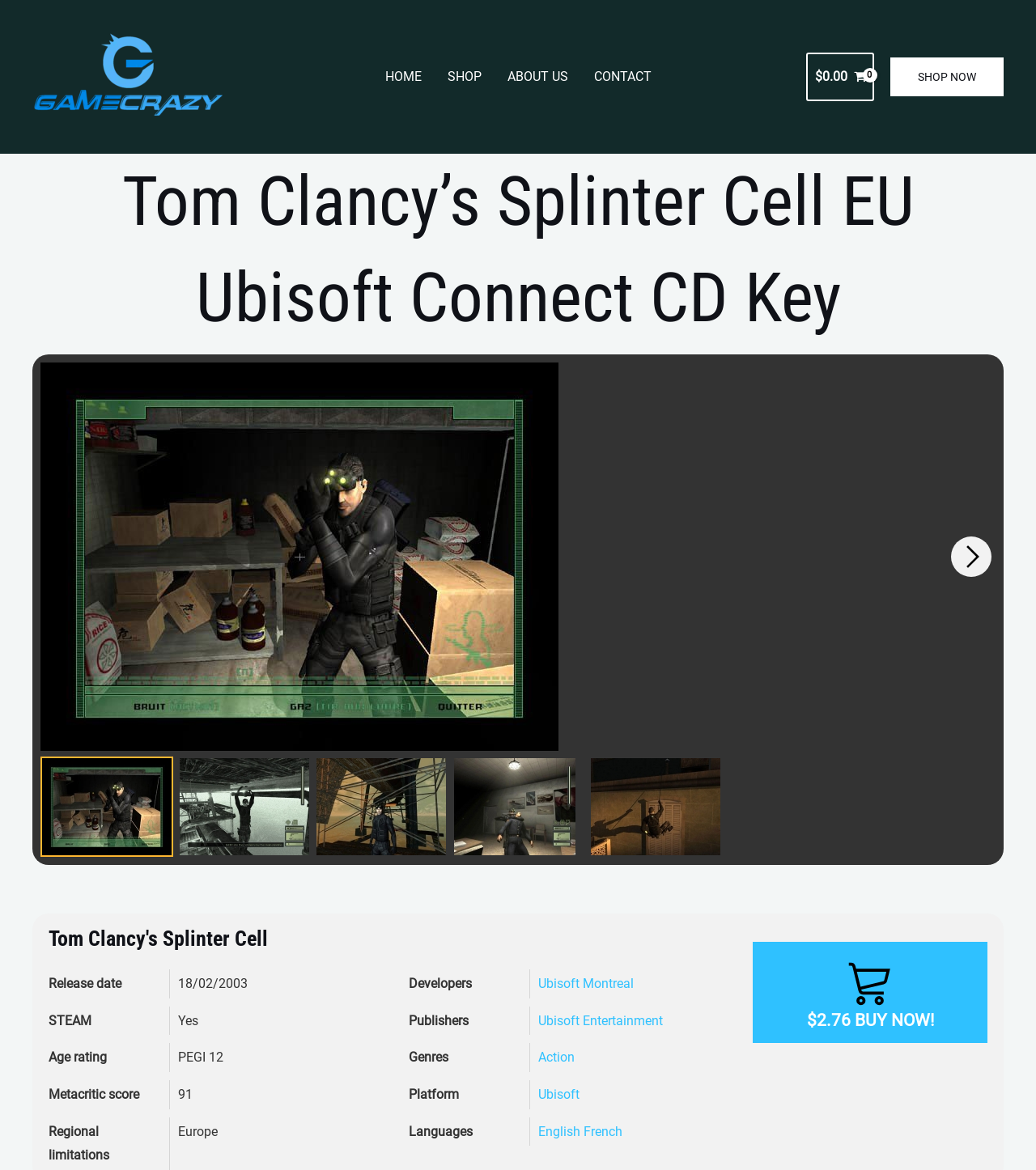What is the age rating of the game? Based on the image, give a response in one word or a short phrase.

PEGI 12